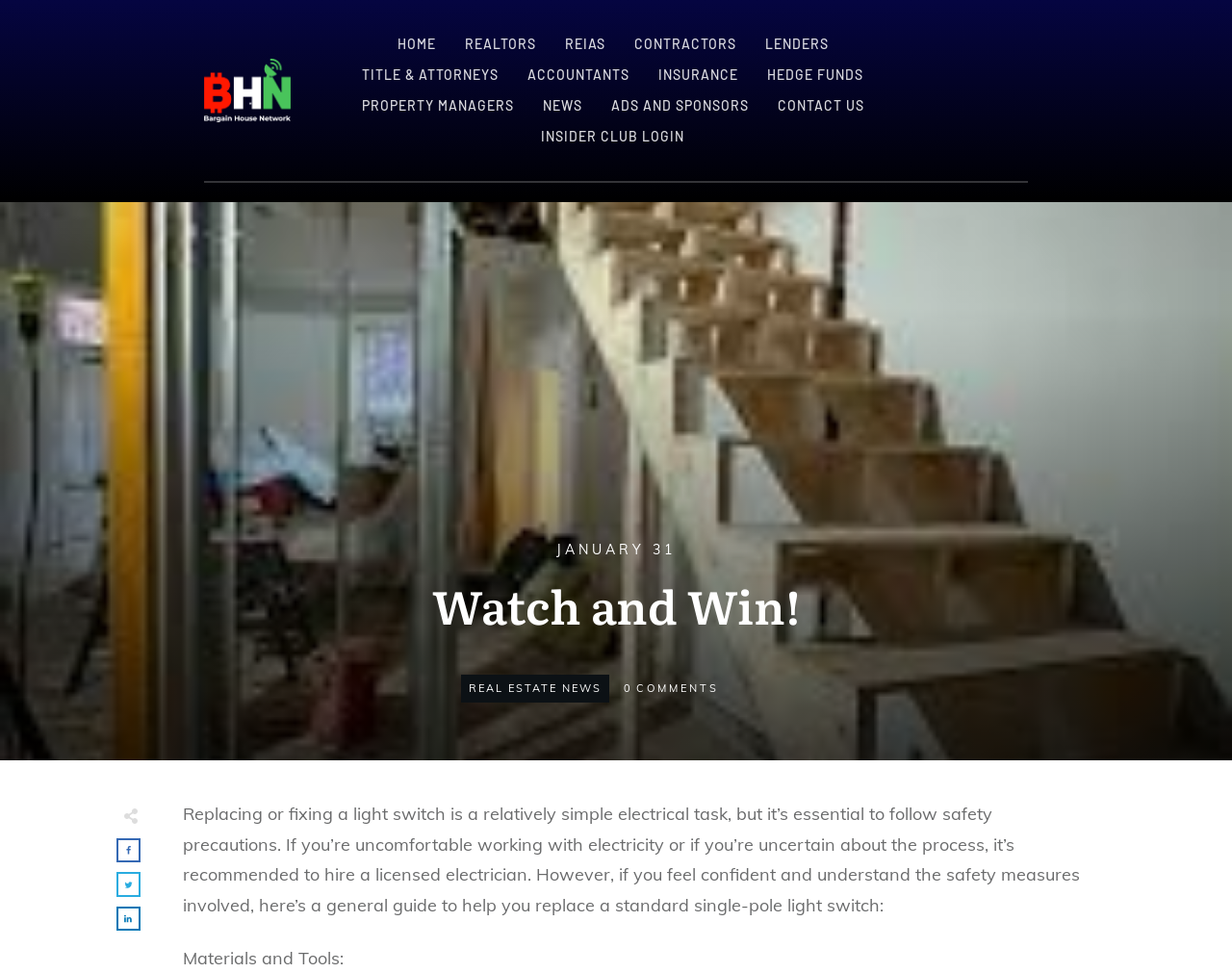Provide a one-word or brief phrase answer to the question:
What is recommended if you're uncomfortable working with electricity?

Hire a licensed electrician